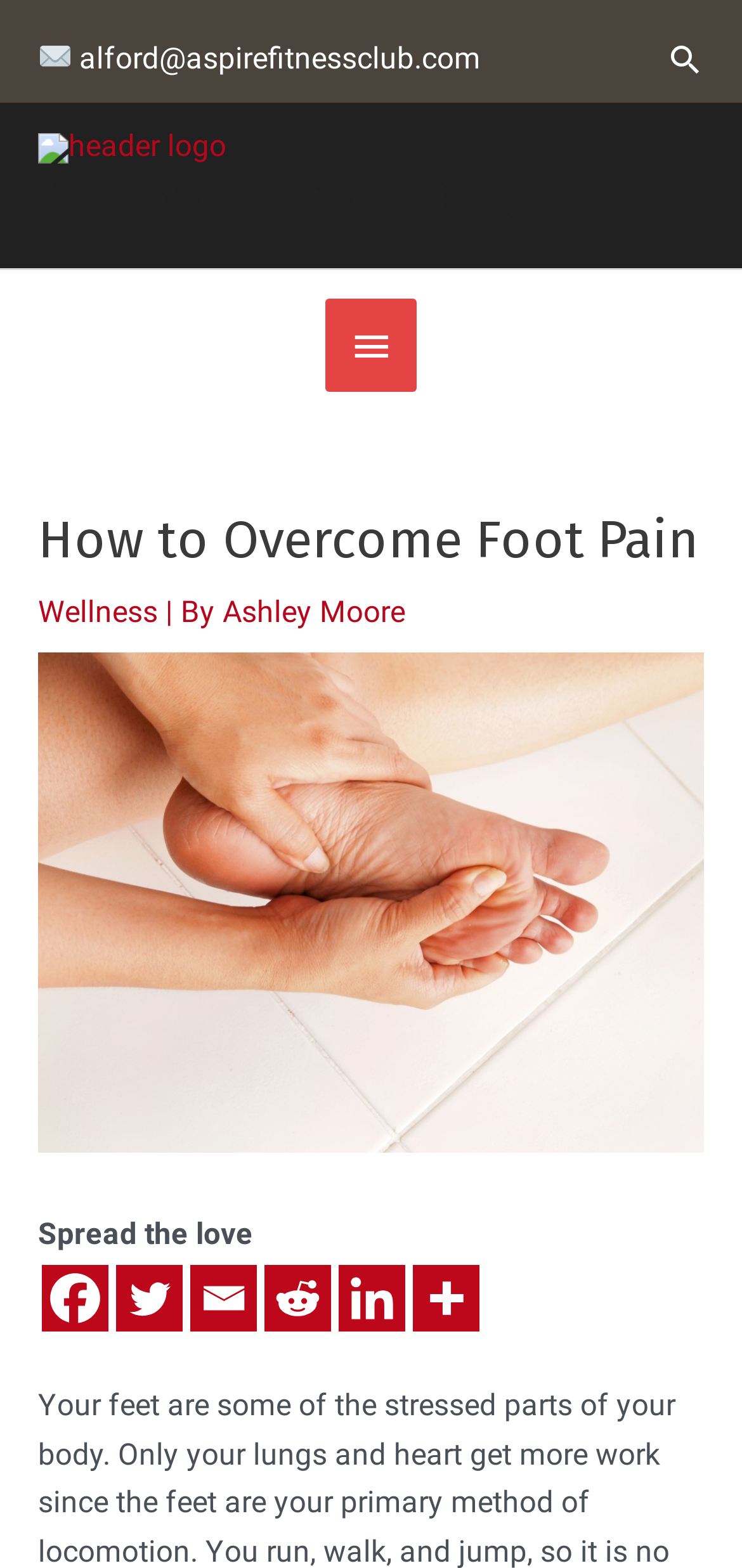Locate the heading on the webpage and return its text.

How to Overcome Foot Pain